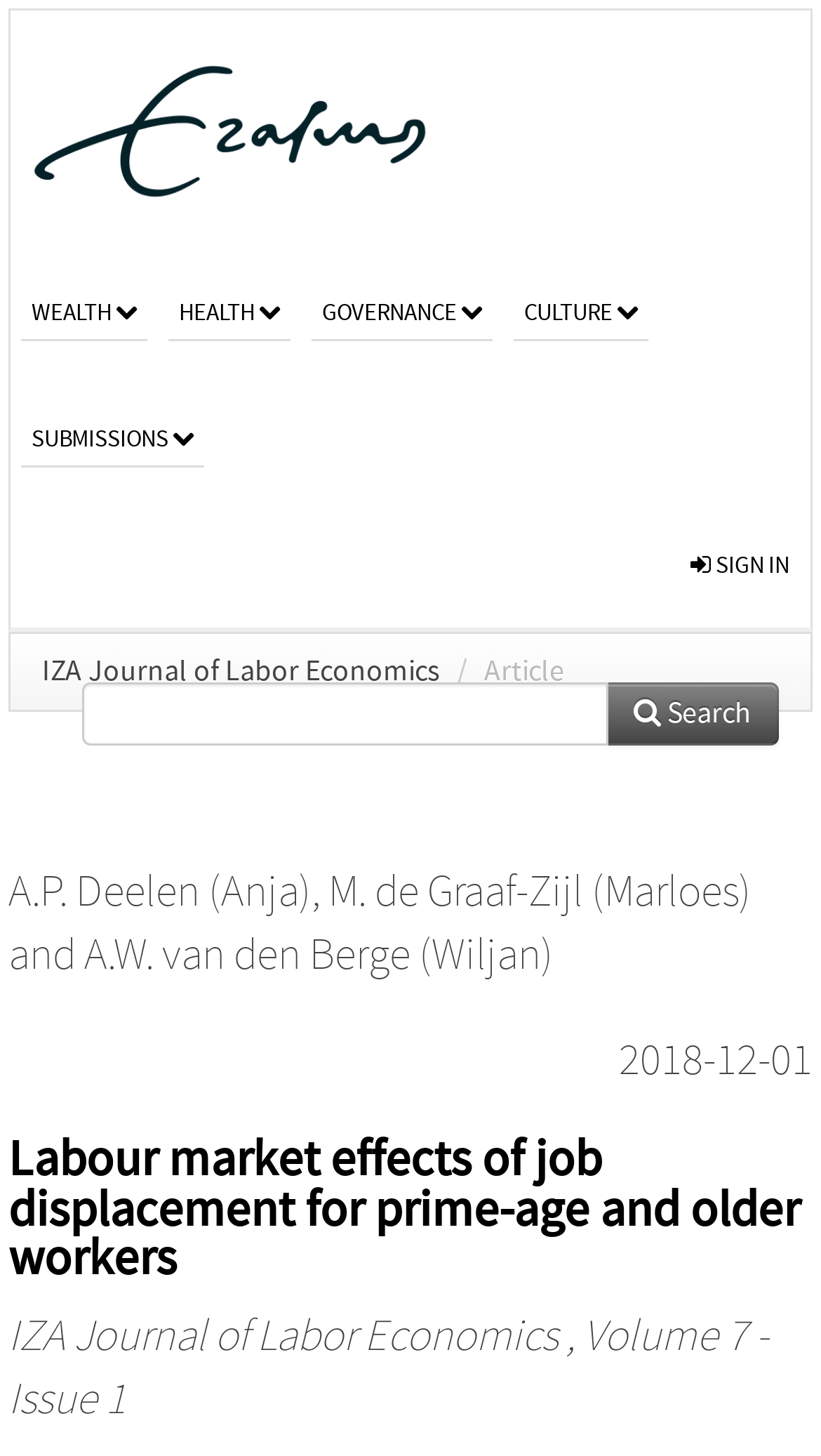Please reply to the following question using a single word or phrase: 
What is the name of the repository?

RePub, Erasmus University Repository